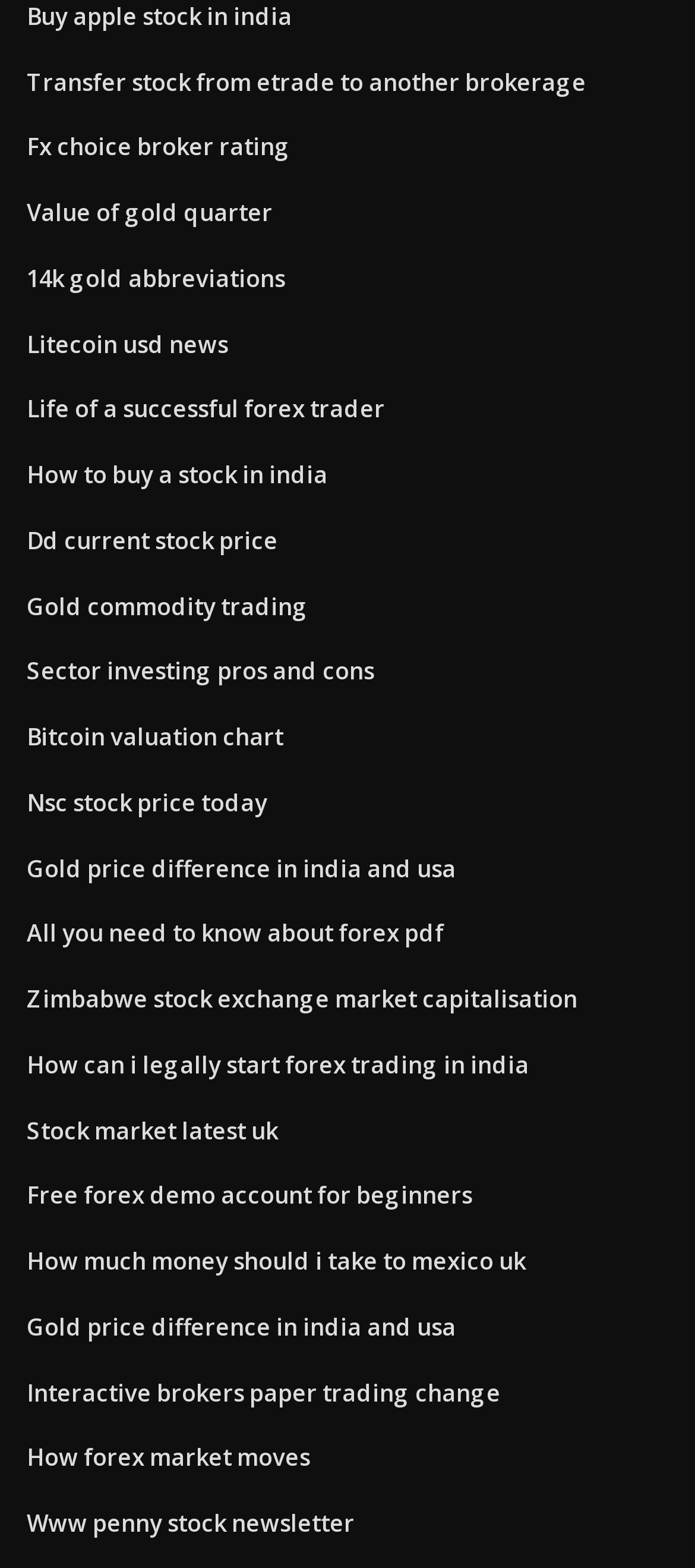Provide the bounding box coordinates of the section that needs to be clicked to accomplish the following instruction: "Read about the life of a successful forex trader."

[0.038, 0.251, 0.554, 0.271]